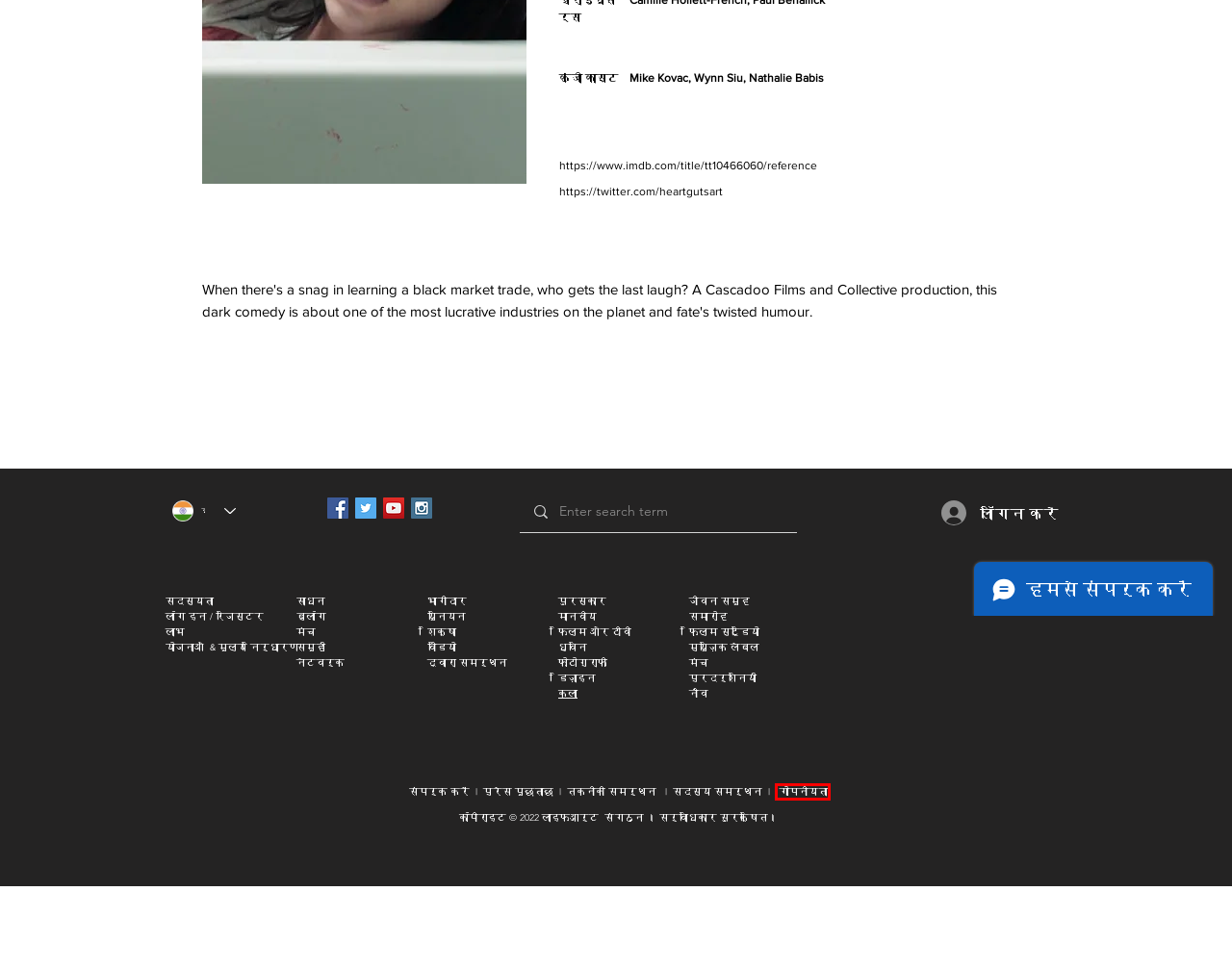Analyze the screenshot of a webpage with a red bounding box and select the webpage description that most accurately describes the new page resulting from clicking the element inside the red box. Here are the candidates:
A. Snatch Me Good (2019) - Reference View - IMDb
B. LifeArt Festival: Film, Art, Music & Global Events
C. LifeArt | LifeArt Platform
D. Privacy Policy | LifeArt +
E. LifeArt +
F. संगीत | LifeArt +
G. FWICE | LifeArt +
H. LifeArt Festival | Submissions 2020

D